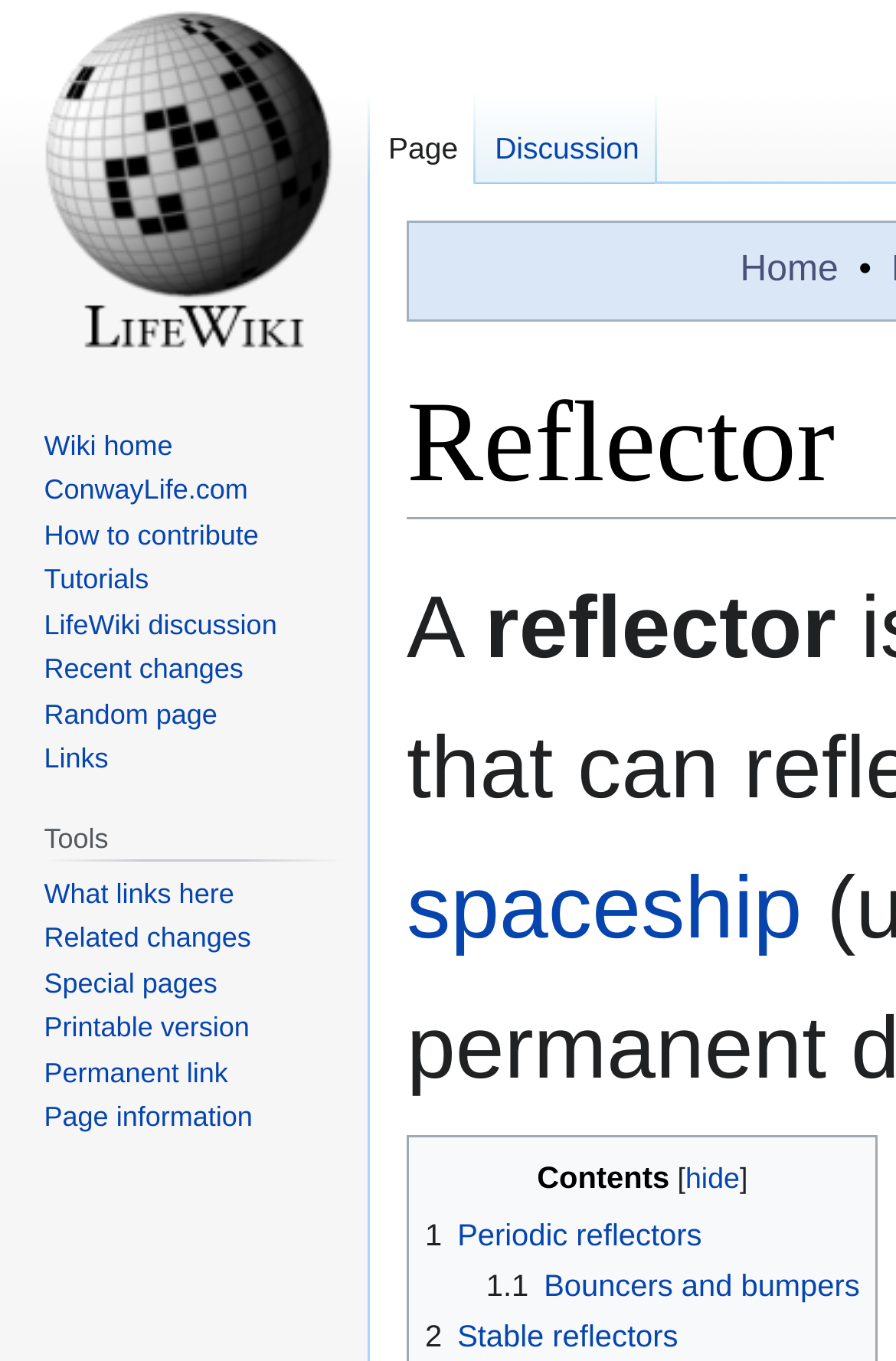Respond to the question below with a concise word or phrase:
What is the name of the reflector mentioned on the webpage?

spaceship